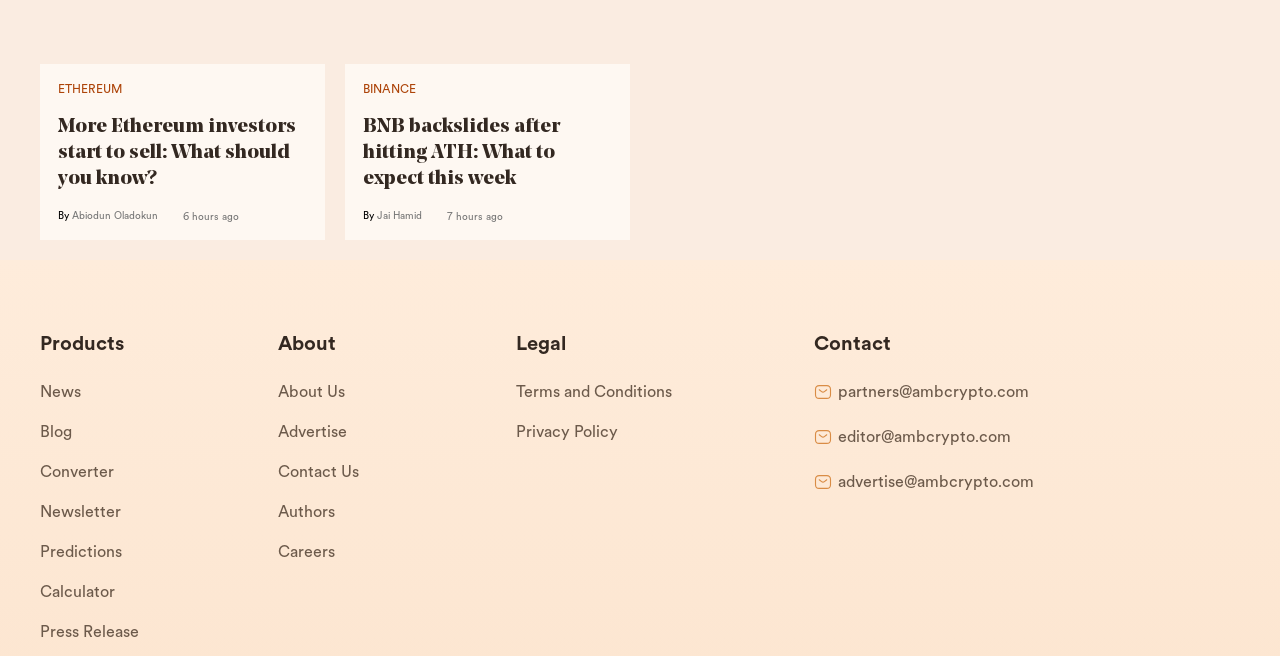Who wrote the second article?
Please provide a single word or phrase answer based on the image.

Jai Hamid